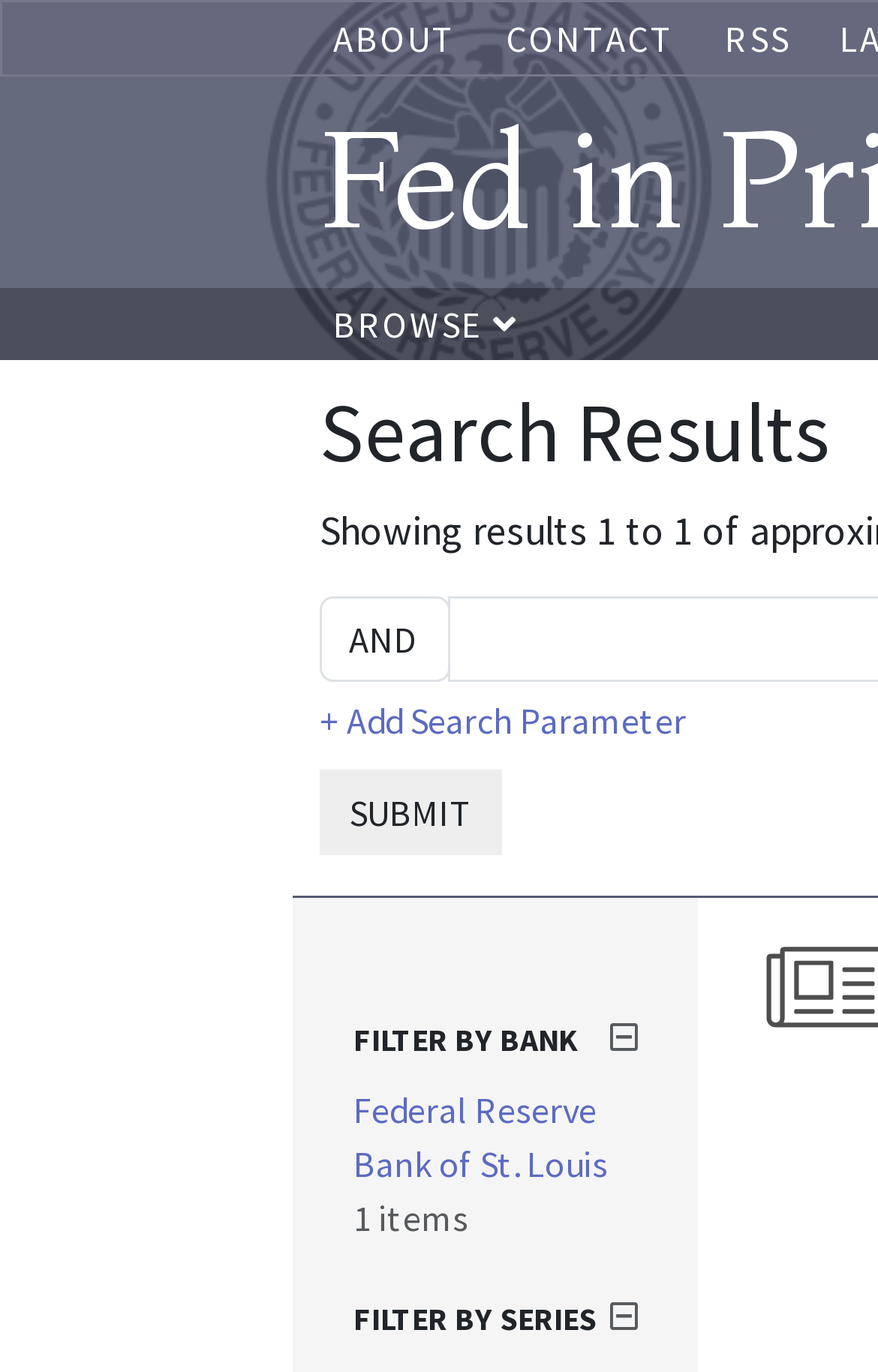Given the webpage screenshot, identify the bounding box of the UI element that matches this description: "+ Add Search Parameter".

[0.364, 0.509, 0.782, 0.541]